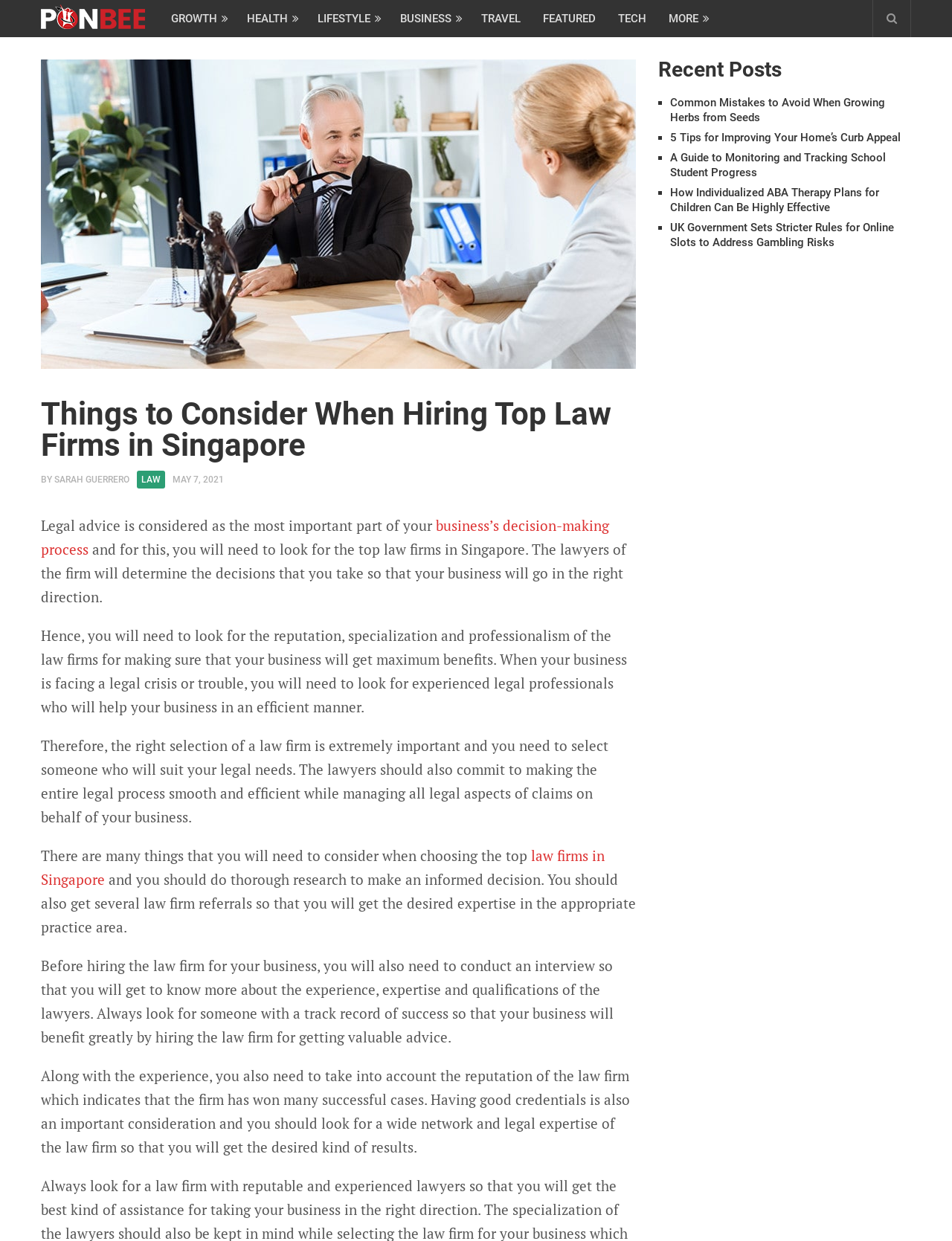Give a detailed account of the webpage's layout and content.

This webpage is about hiring top law firms in Singapore, with a focus on the importance of legal advice in business decision-making. At the top of the page, there are seven links to different categories: GROWTH, HEALTH, LIFESTYLE, BUSINESS, TRAVEL, FEATURED, and TECH, followed by a MORE link. Below these links, there is a large image related to hiring top law firms.

The main content of the page is divided into several sections. The first section has a heading "Things to Consider When Hiring Top Law Firms in Singapore" and is written by SARAH GUERRERO, dated MAY 7, 2021. This section explains the importance of legal advice in business decision-making and the need to look for top law firms in Singapore.

The following sections provide more detailed information on what to consider when choosing a law firm, including the reputation, specialization, and professionalism of the firm. The text also emphasizes the importance of selecting a law firm that suits the business's legal needs and has a track record of success.

On the right side of the page, there is a section titled "Recent Posts" with five links to different articles, including "Common Mistakes to Avoid When Growing Herbs from Seeds", "5 Tips for Improving Your Home’s Curb Appeal", and others. Below this section, there is an advertisement iframe.

Overall, the webpage provides informative content on hiring top law firms in Singapore, with a focus on the importance of legal advice in business decision-making and what to consider when choosing a law firm.